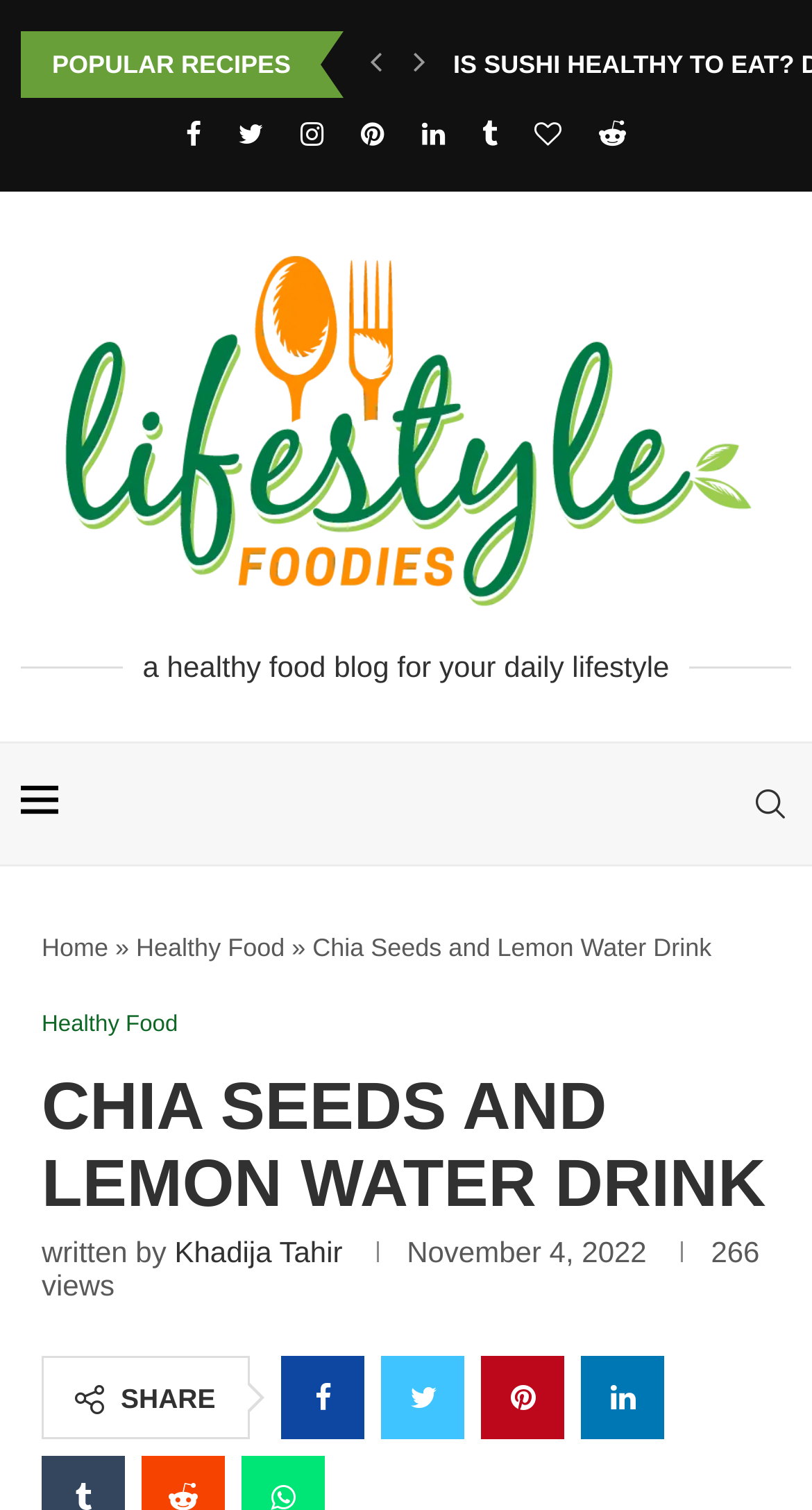Please find and generate the text of the main header of the webpage.

CHIA SEEDS AND LEMON WATER DRINK